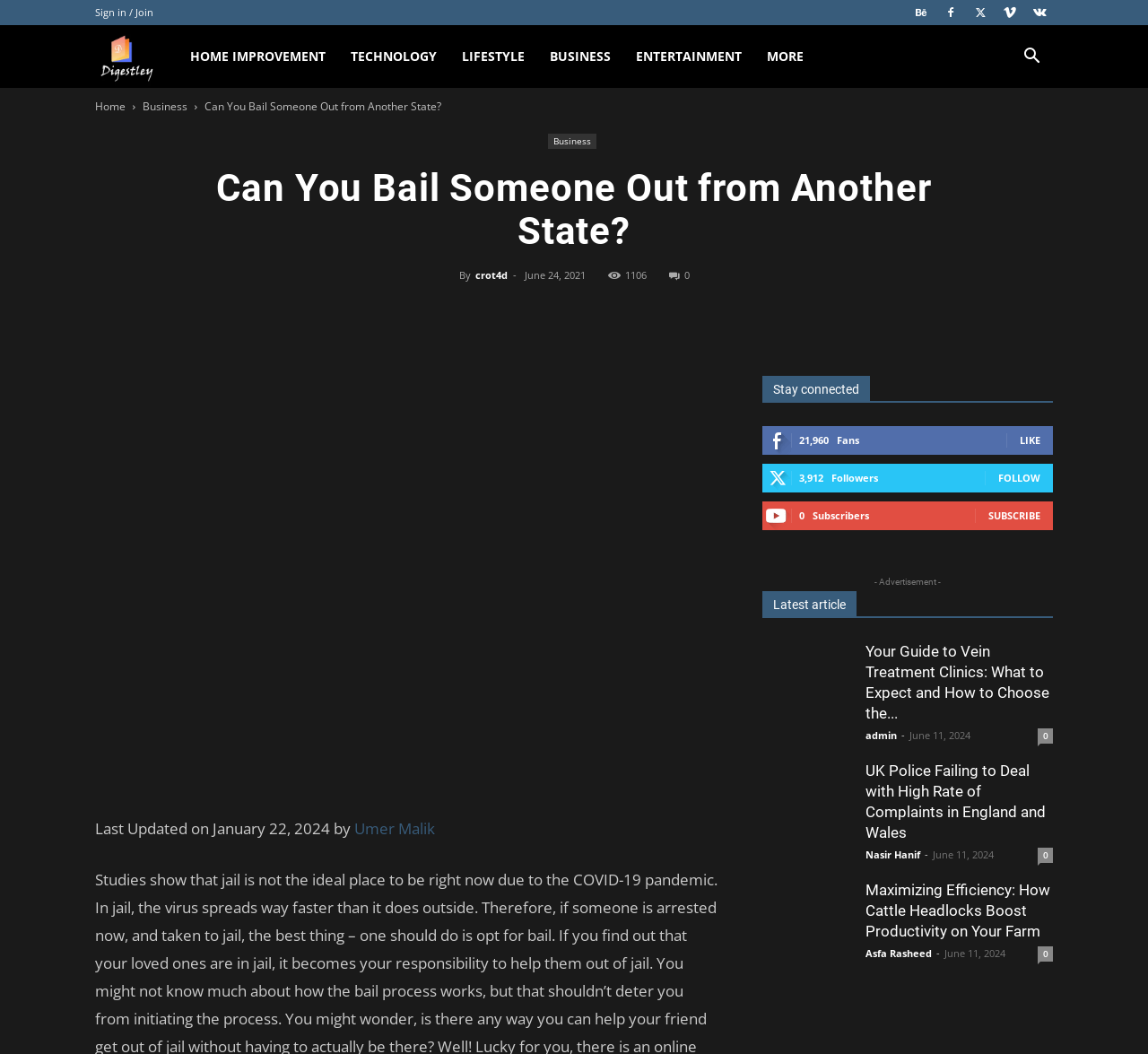Consider the image and give a detailed and elaborate answer to the question: 
What is the date of the article?

I found the date of the article by looking at the text 'June 24, 2021' which is located below the title of the article.